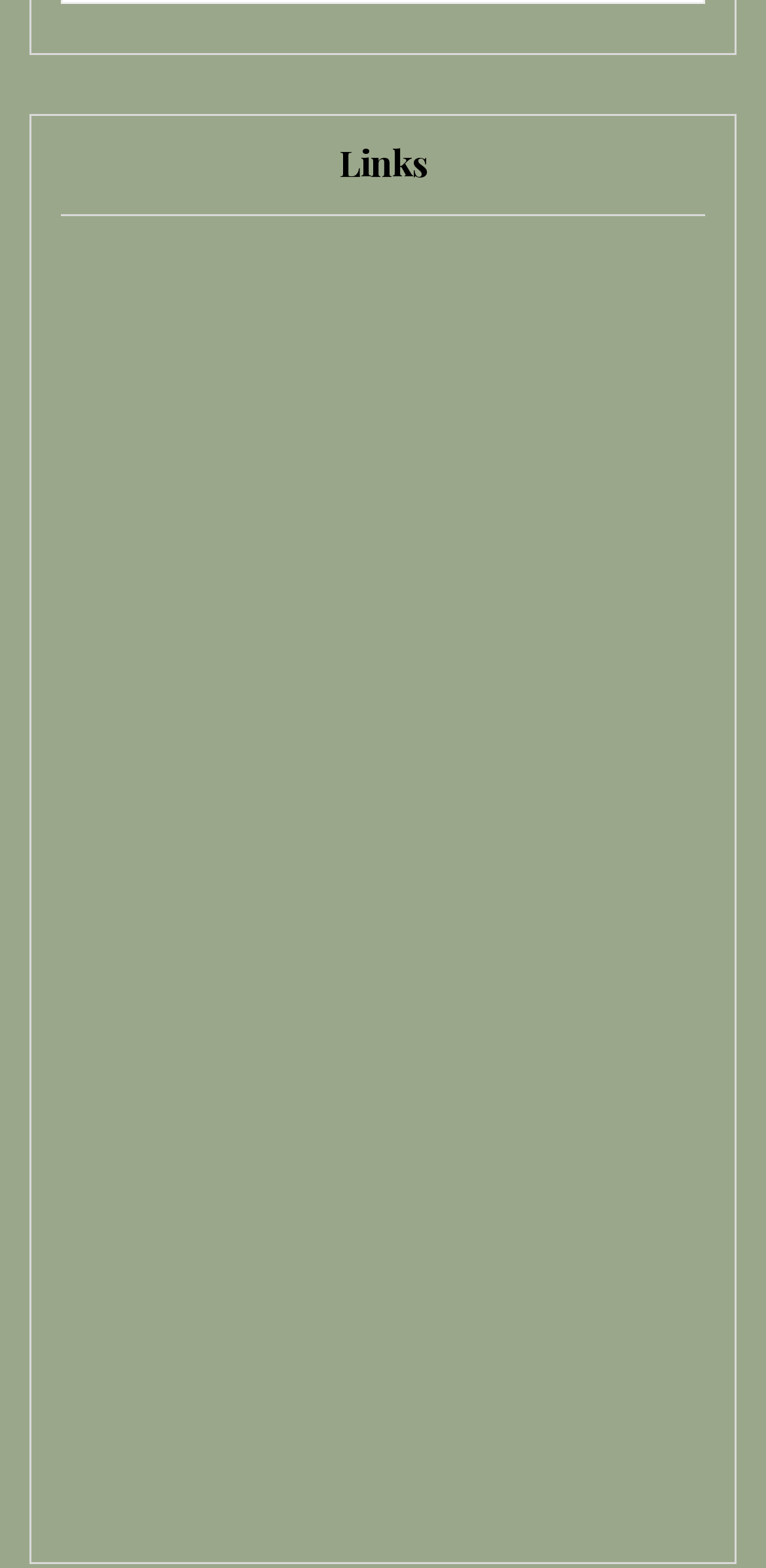Identify the bounding box coordinates of the clickable section necessary to follow the following instruction: "visit the Borrowed City website". The coordinates should be presented as four float numbers from 0 to 1, i.e., [left, top, right, bottom].

[0.079, 0.167, 0.341, 0.191]